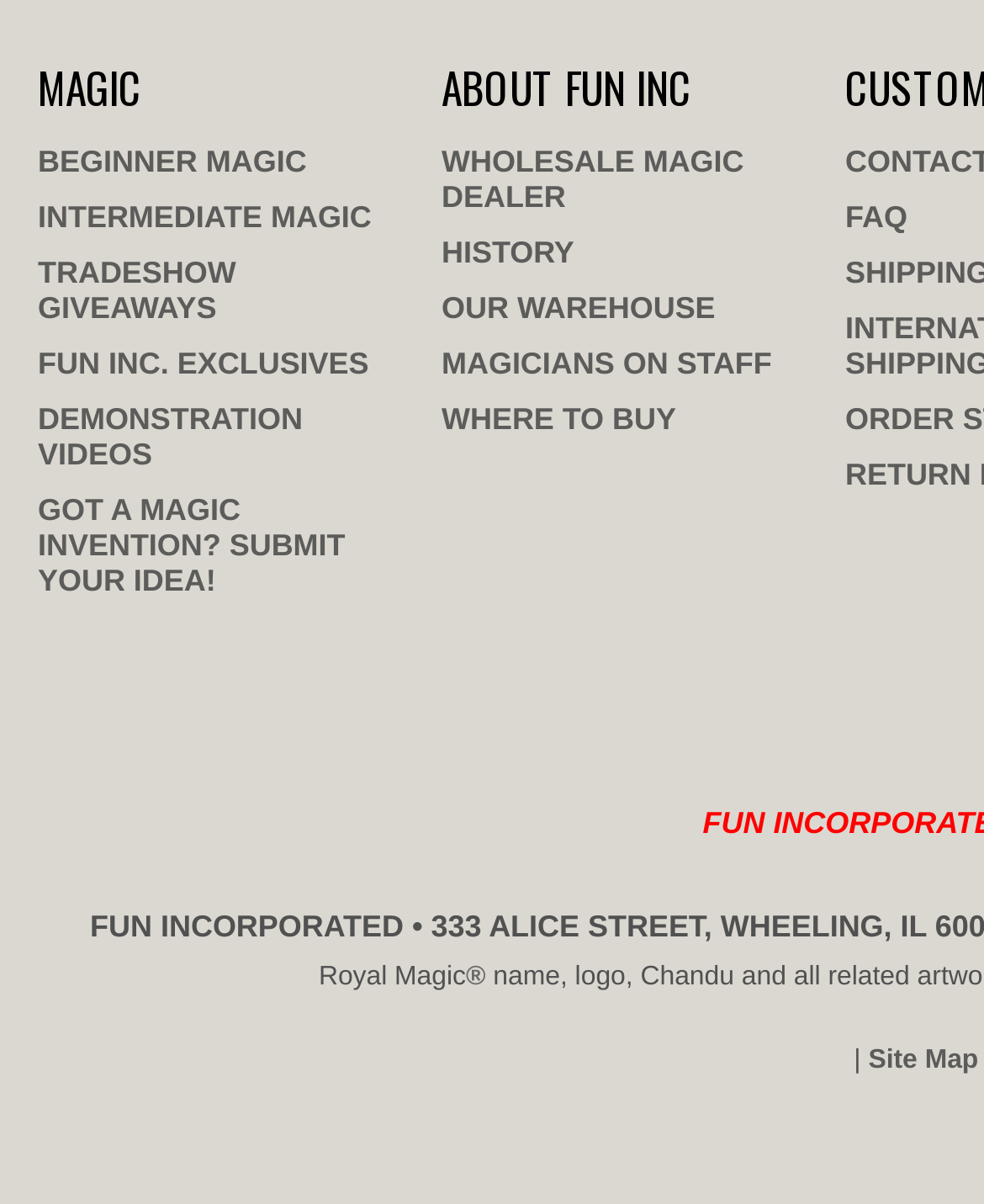Select the bounding box coordinates of the element I need to click to carry out the following instruction: "Search for products".

None